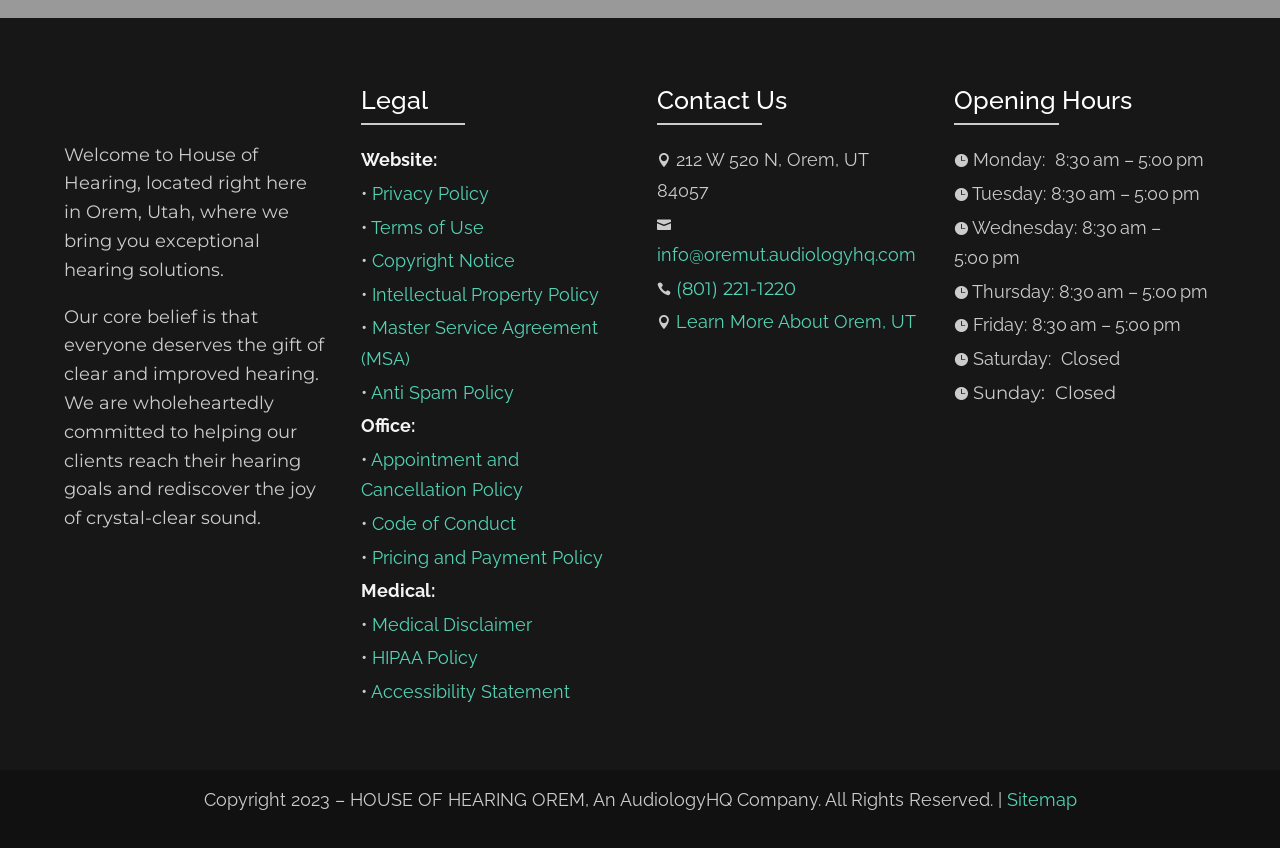Locate the bounding box coordinates of the element that should be clicked to execute the following instruction: "Go to sitemap".

[0.786, 0.252, 0.841, 0.277]